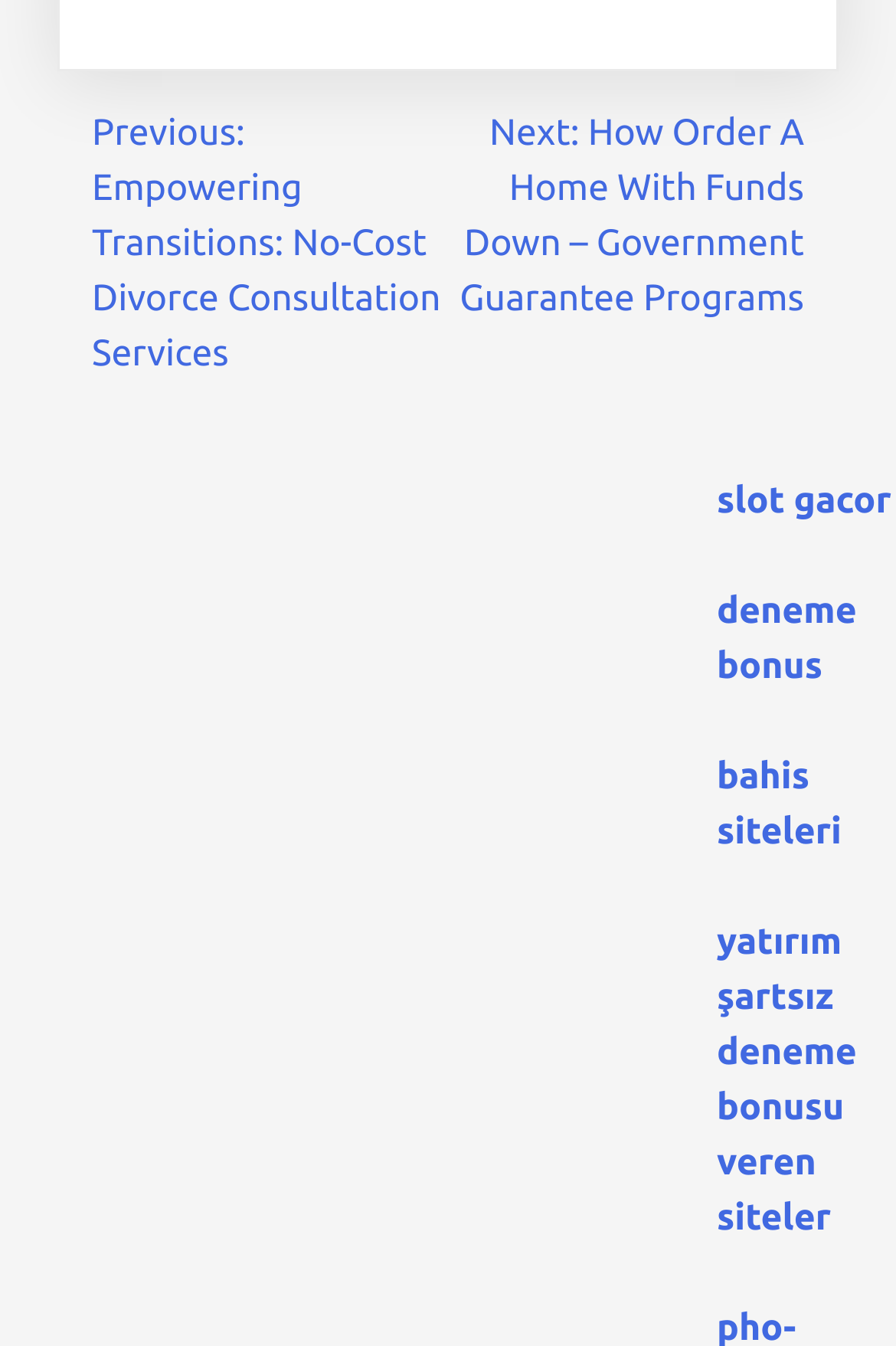What is the horizontal position of the 'bahis siteleri' link?
Refer to the screenshot and respond with a concise word or phrase.

Right side